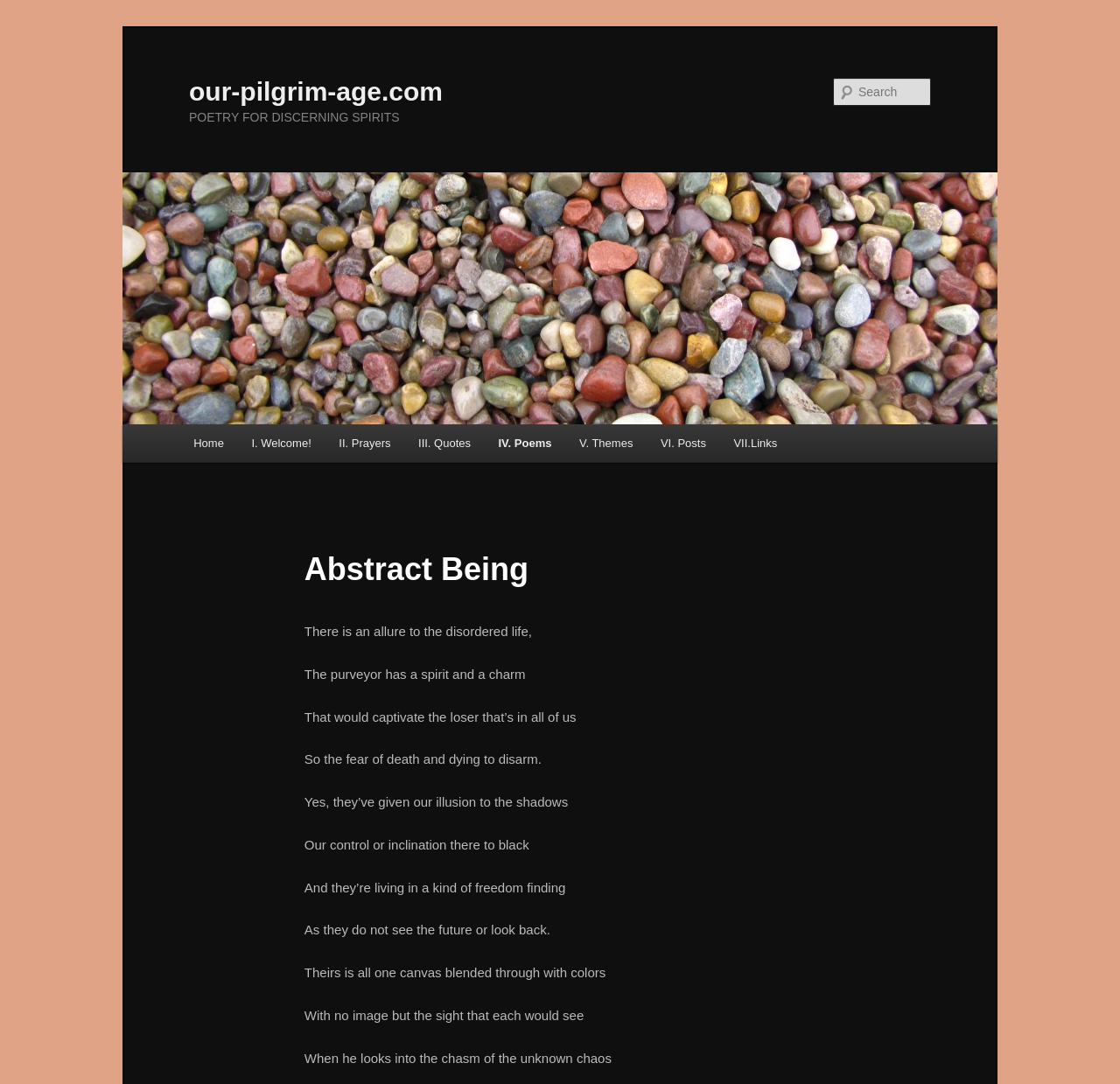Provide the bounding box coordinates for the UI element described in this sentence: "Emergency Management - Disaster Preparedness". The coordinates should be four float values between 0 and 1, i.e., [left, top, right, bottom].

None